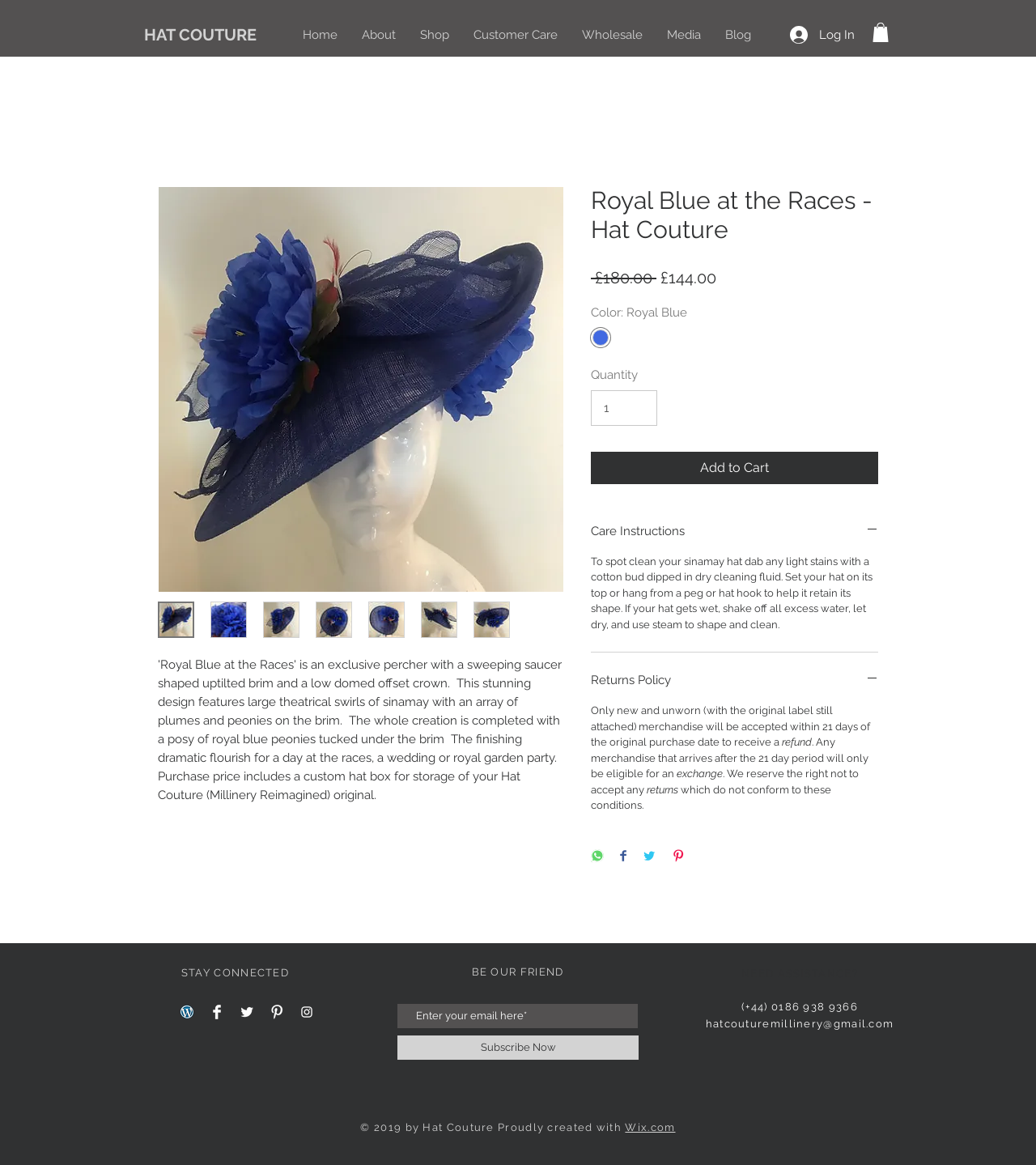Using the information shown in the image, answer the question with as much detail as possible: How can I share this product on social media?

The social media sharing options can be found in the button elements with the text 'Share on WhatsApp', 'Share on Facebook', 'Share on Twitter', and 'Pin on Pinterest', which allow users to share the product on various social media platforms.